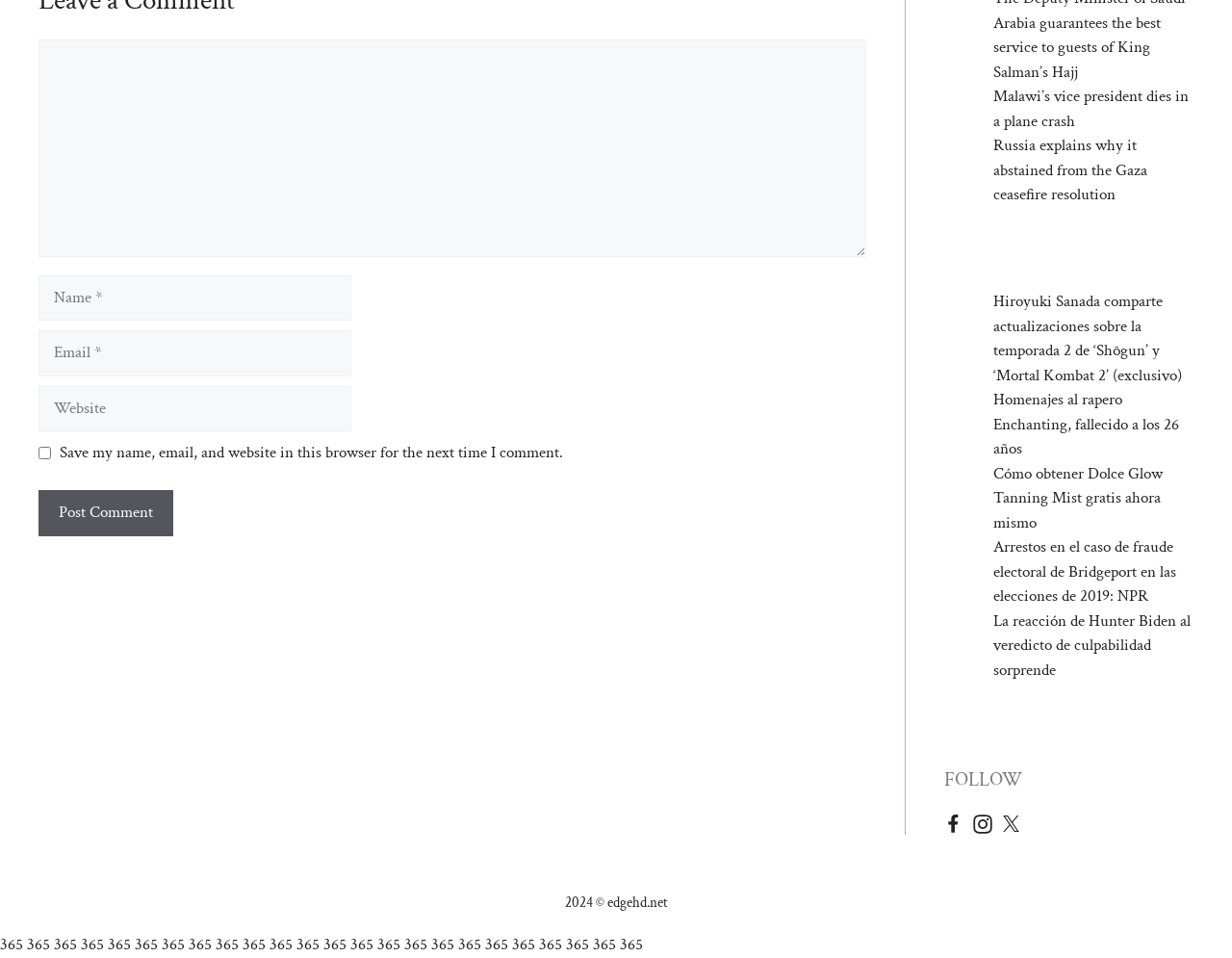Given the webpage screenshot, identify the bounding box of the UI element that matches this description: "name="submit" value="Post Comment"".

[0.031, 0.512, 0.141, 0.559]